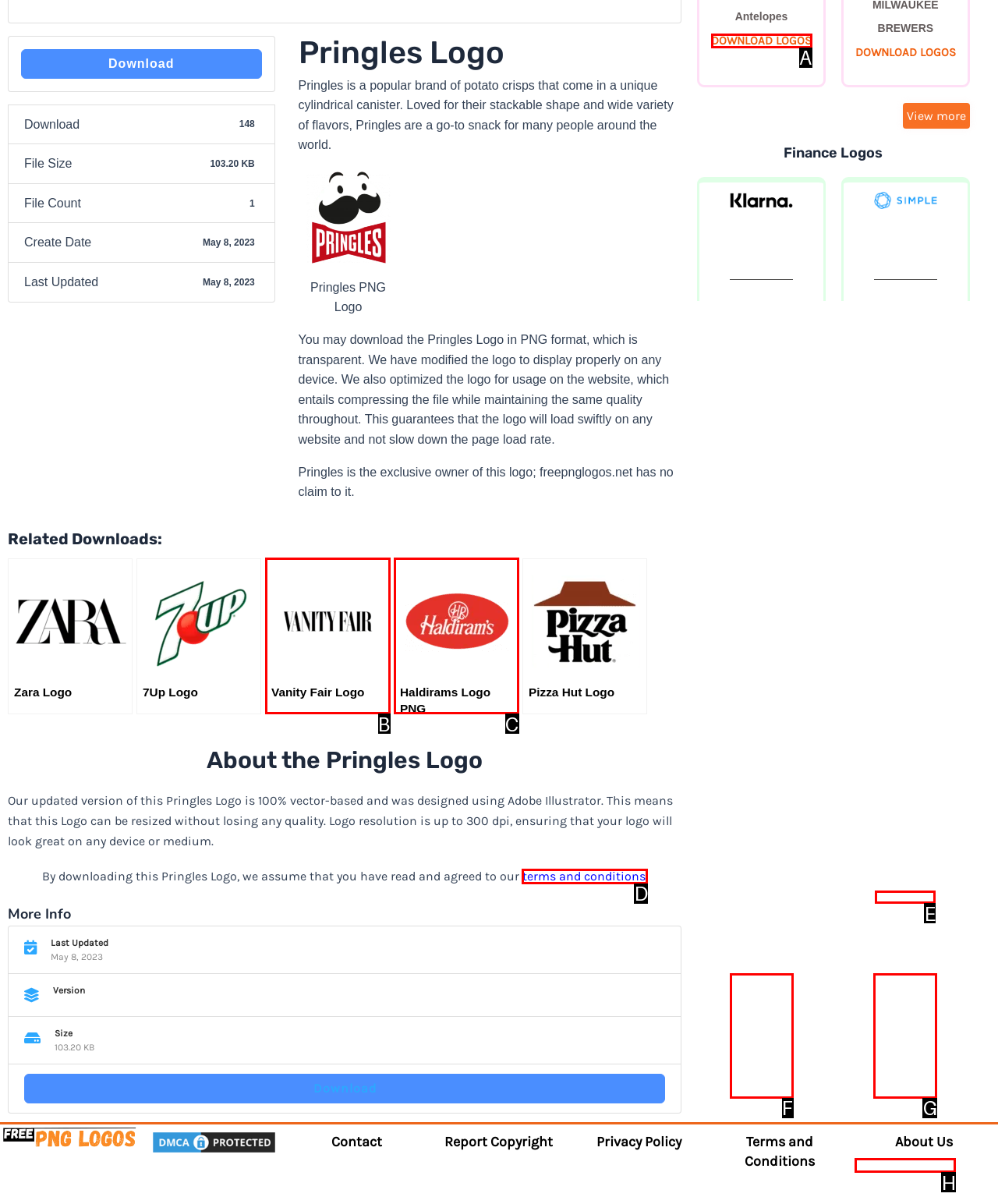Given the description: terms and conditions., identify the matching HTML element. Provide the letter of the correct option.

D